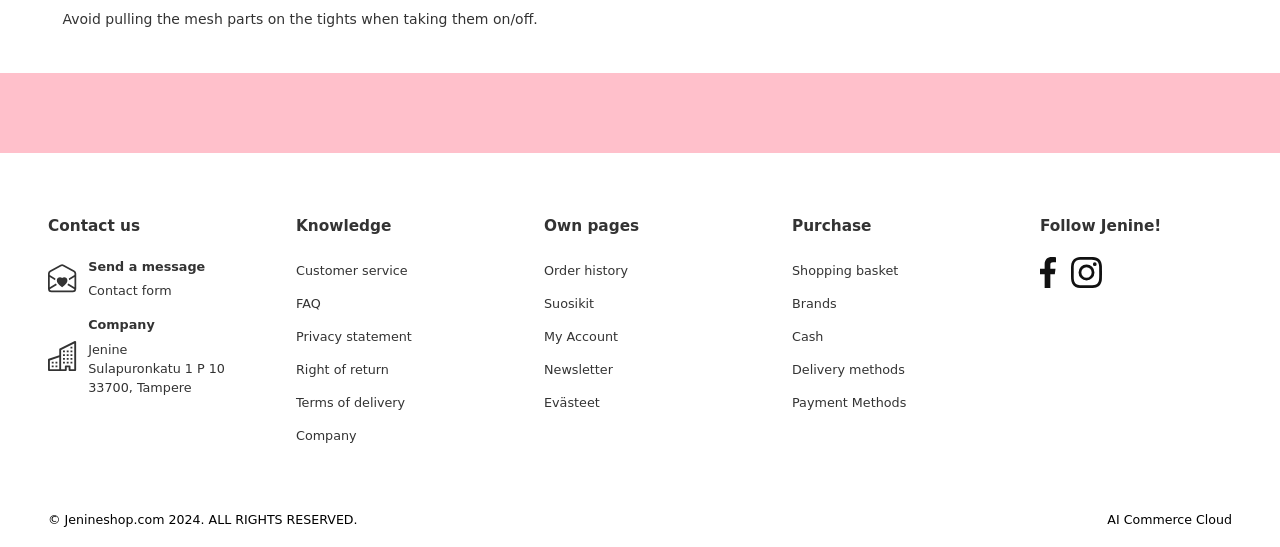What is the year of copyright?
Answer the question with a single word or phrase, referring to the image.

2024